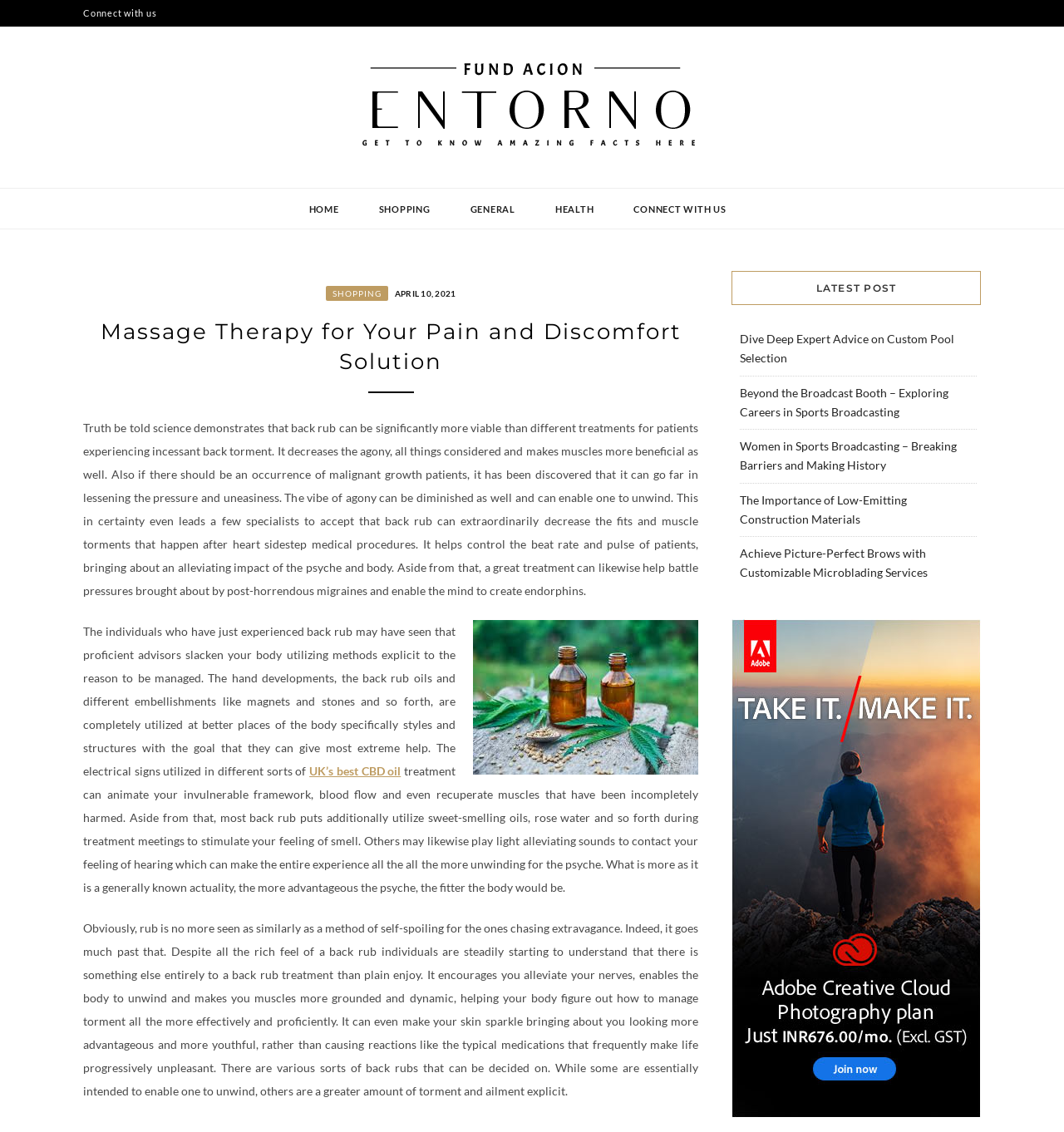Examine the screenshot and answer the question in as much detail as possible: What is mentioned as a benefit of massage therapy for cancer patients?

The webpage states that massage therapy has been found to reduce pressure and anxiety in cancer patients, which can lead to a better quality of life.